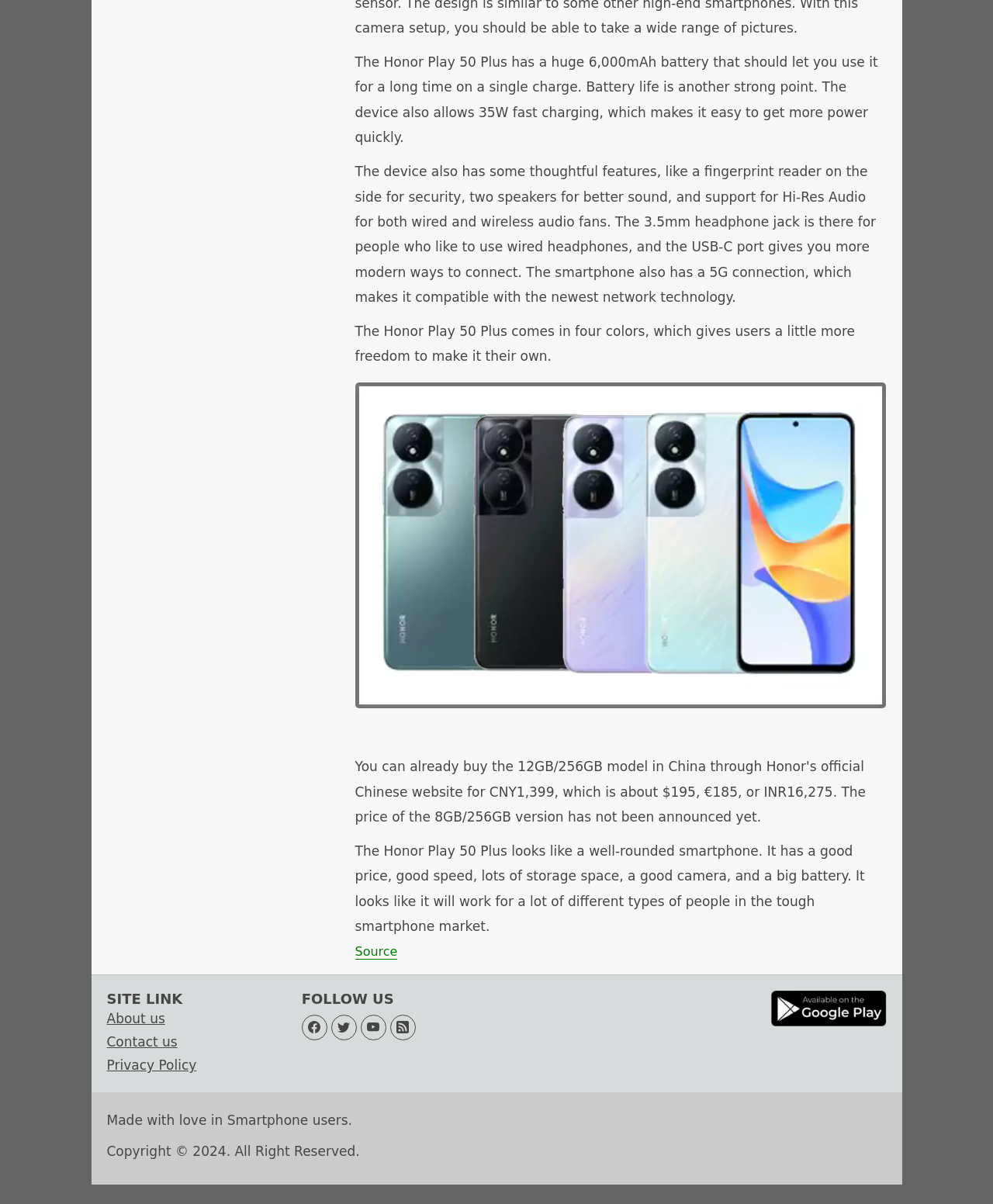Identify the bounding box coordinates of the region I need to click to complete this instruction: "Donate to the charity".

None